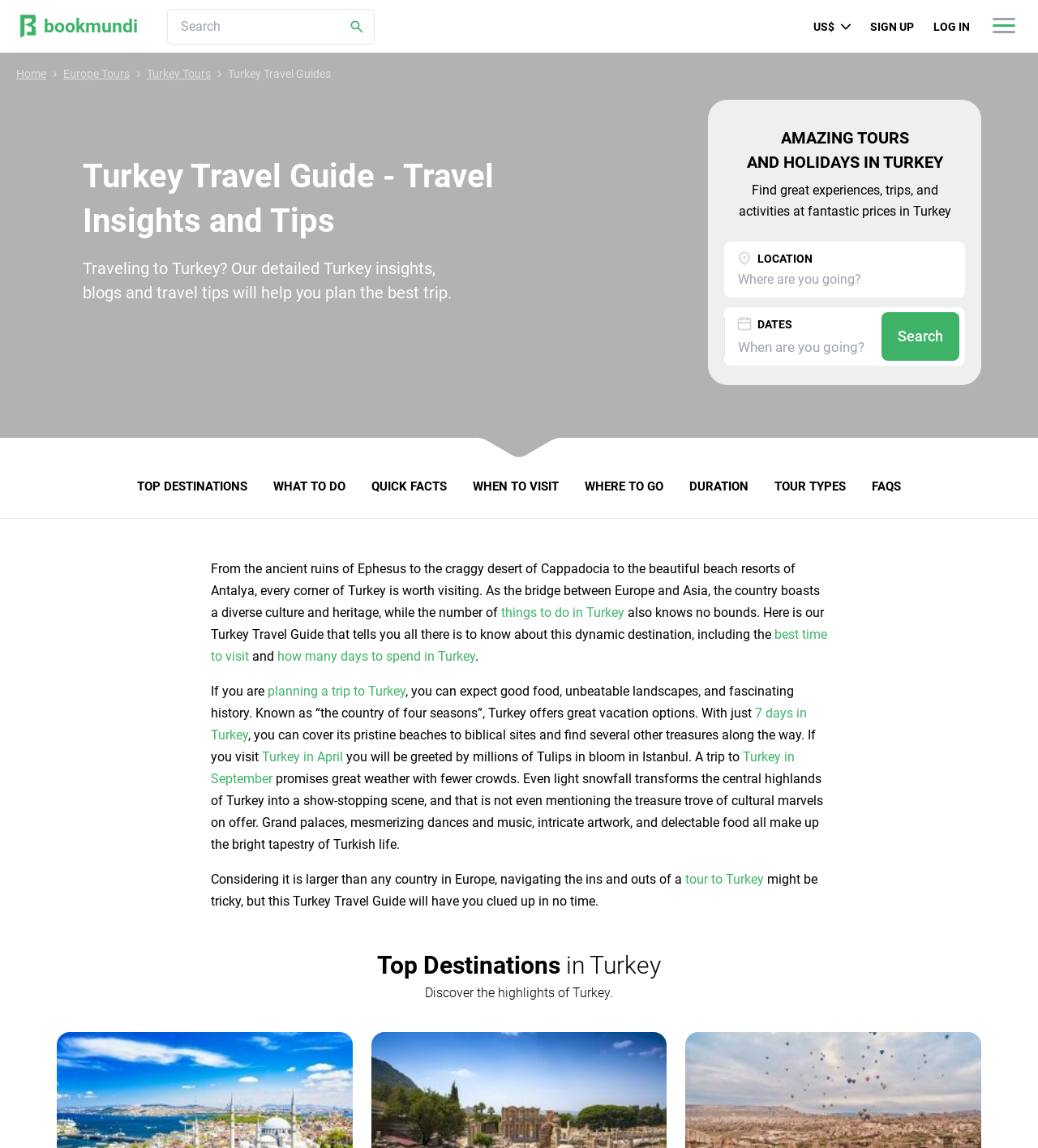Please determine the heading text of this webpage.

Turkey Travel Guide - Travel Insights and Tips